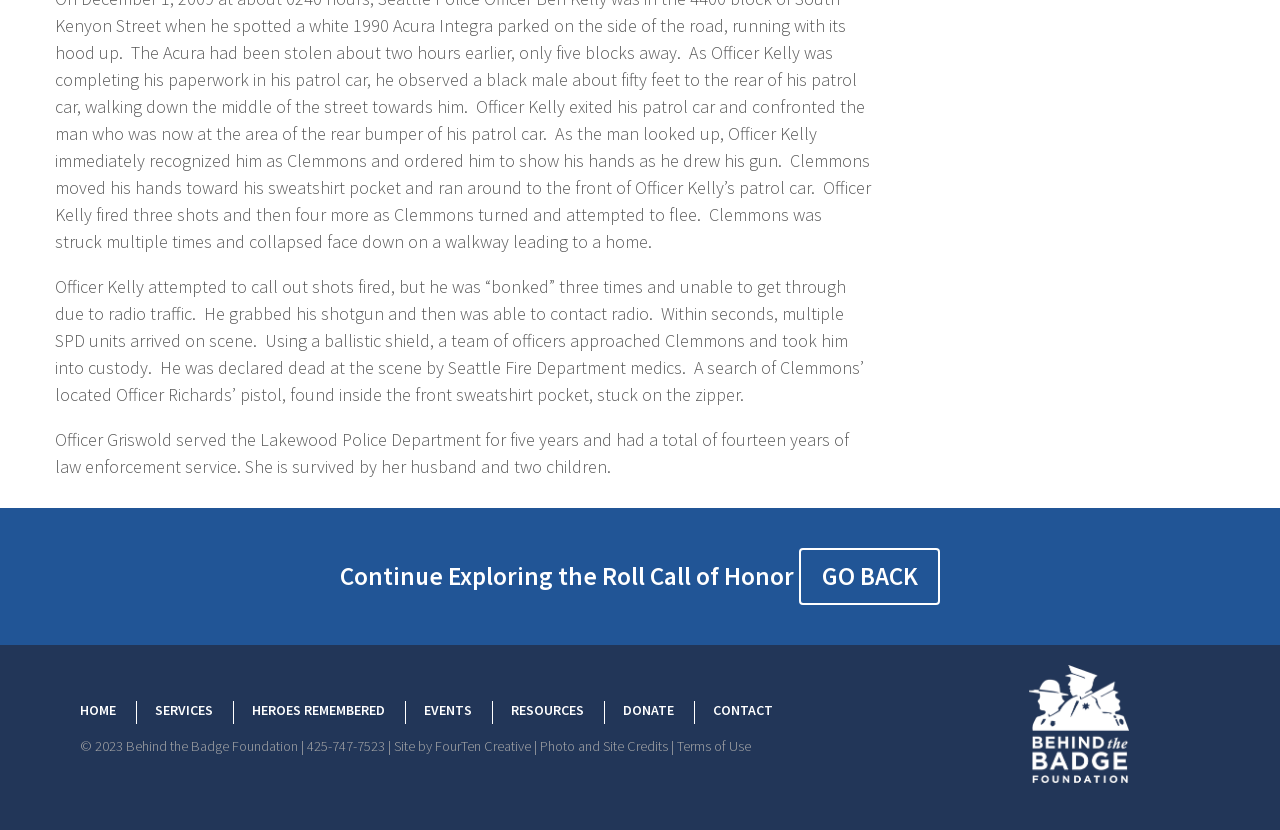What is the copyright year of the Behind the Badge Foundation?
Provide a comprehensive and detailed answer to the question.

The text at the bottom of the page states '© 2023 Behind the Badge Foundation | 425-747-7523 |', indicating that the copyright year is 2023.